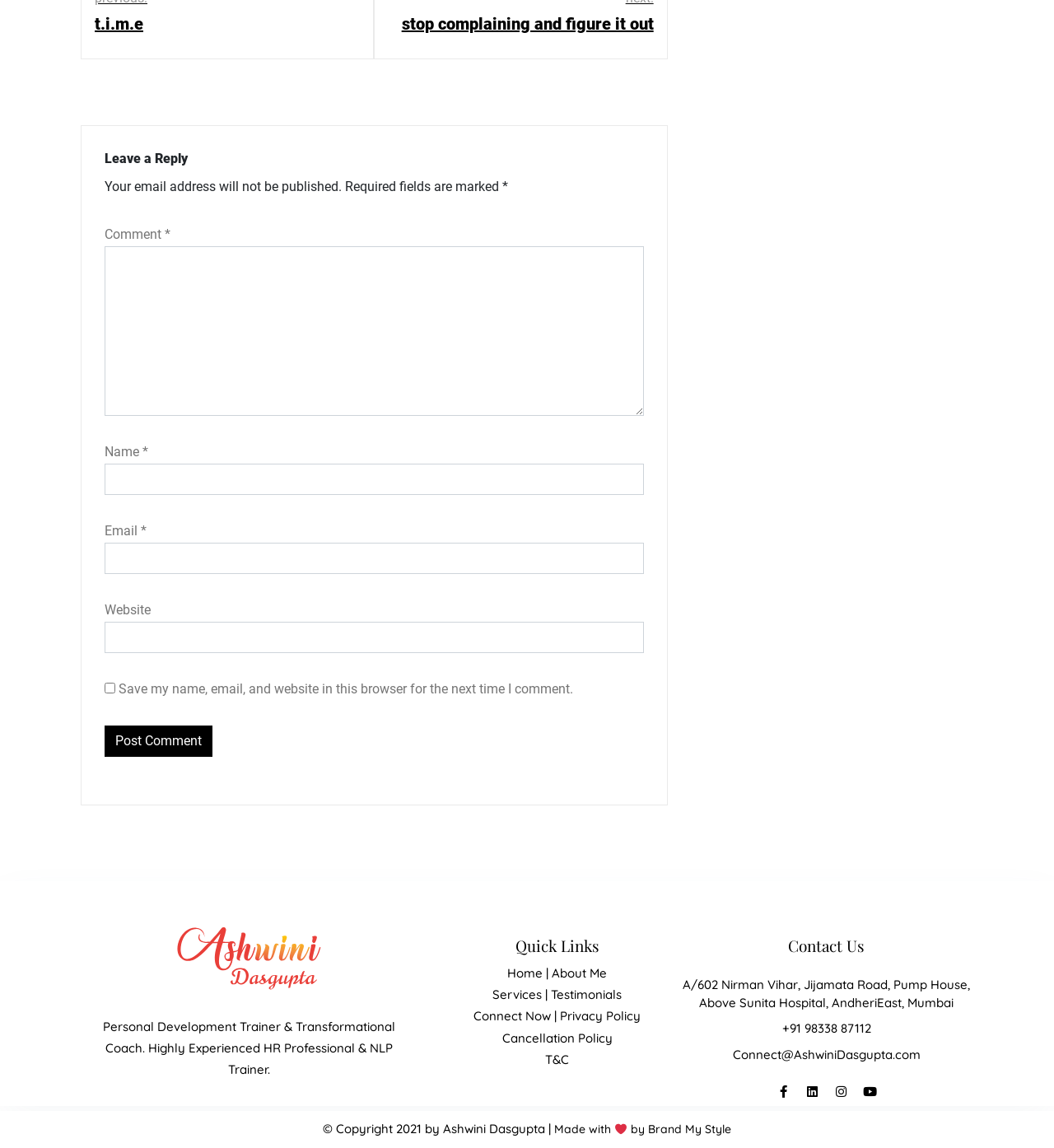Identify the bounding box coordinates of the element that should be clicked to fulfill this task: "Enter your name". The coordinates should be provided as four float numbers between 0 and 1, i.e., [left, top, right, bottom].

[0.099, 0.404, 0.611, 0.431]